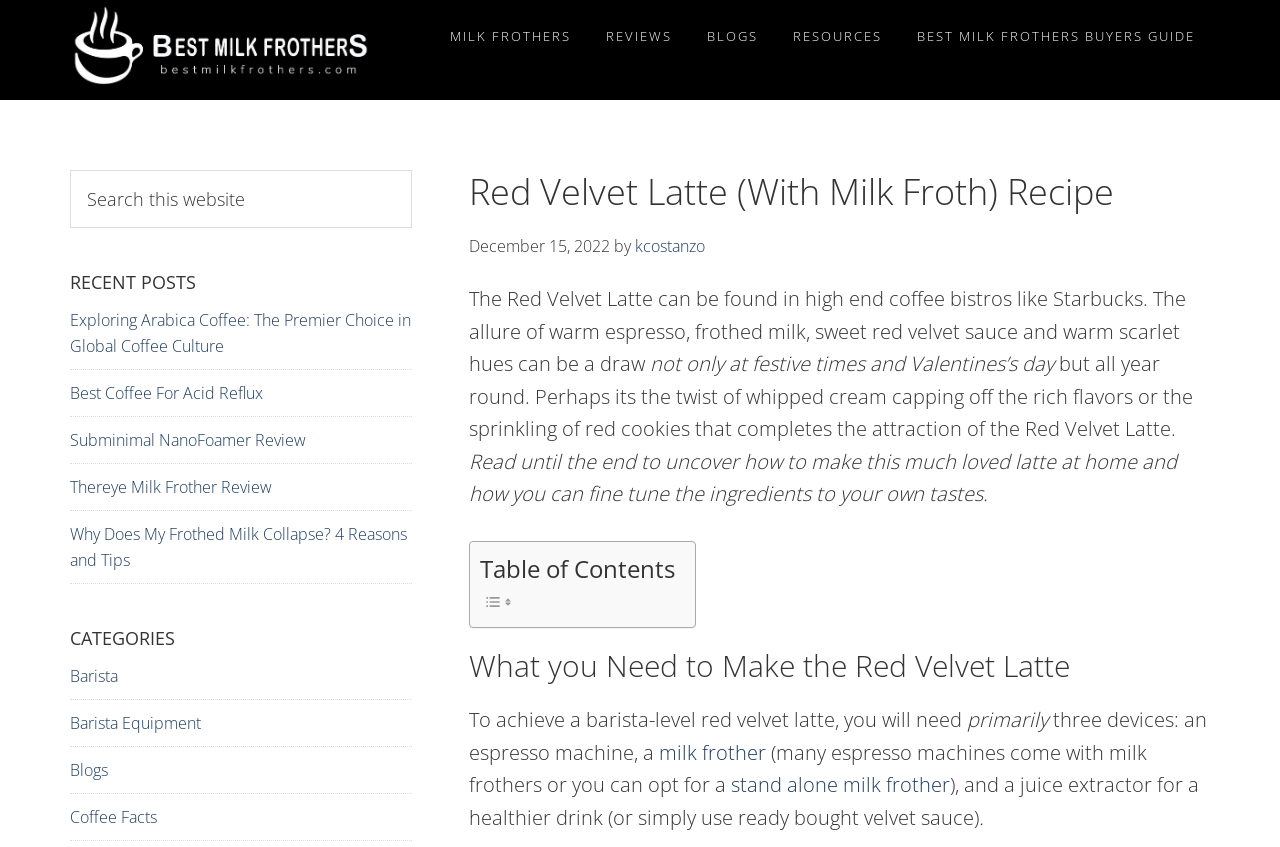What is the name of the website?
Refer to the image and offer an in-depth and detailed answer to the question.

The question asks for the name of the website. The website's name can be found in the text 'BestMilkFrothers' on the webpage, which is also part of the link 'Best Milk Frothers'.